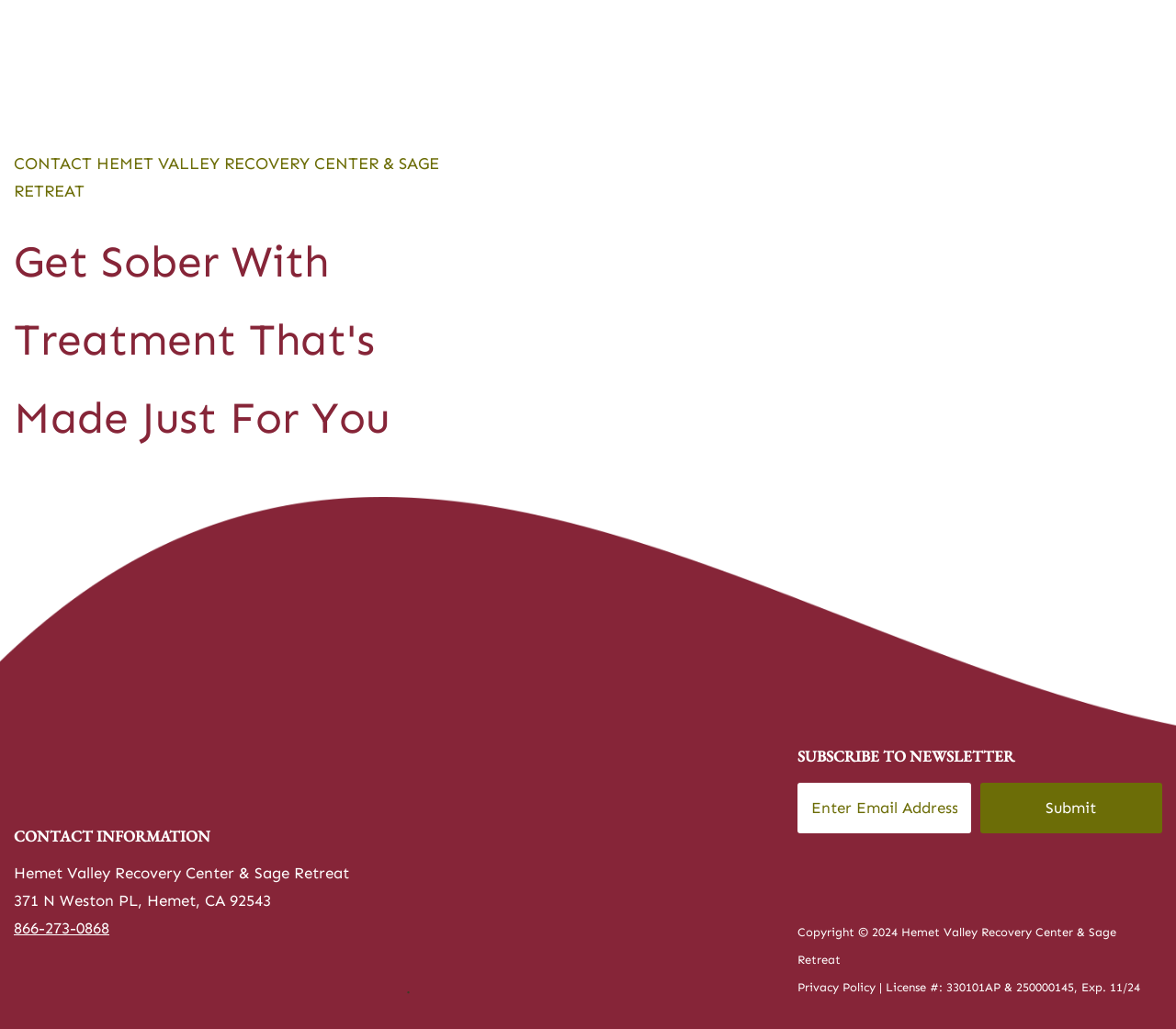Based on the provided description, "Privacy Policy", find the bounding box of the corresponding UI element in the screenshot.

[0.678, 0.953, 0.745, 0.966]